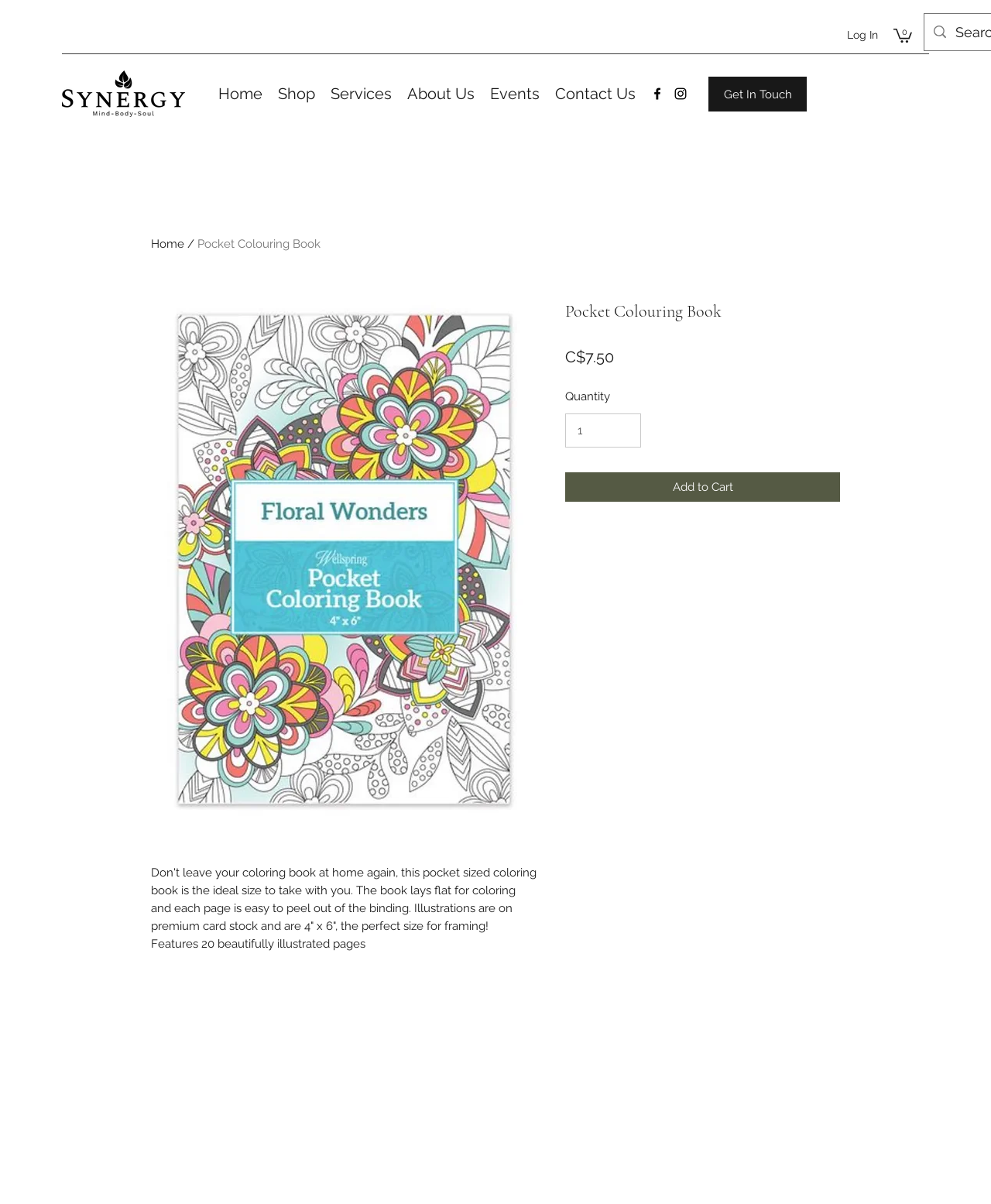Identify the bounding box coordinates for the region of the element that should be clicked to carry out the instruction: "Log in to the account". The bounding box coordinates should be four float numbers between 0 and 1, i.e., [left, top, right, bottom].

[0.844, 0.018, 0.897, 0.041]